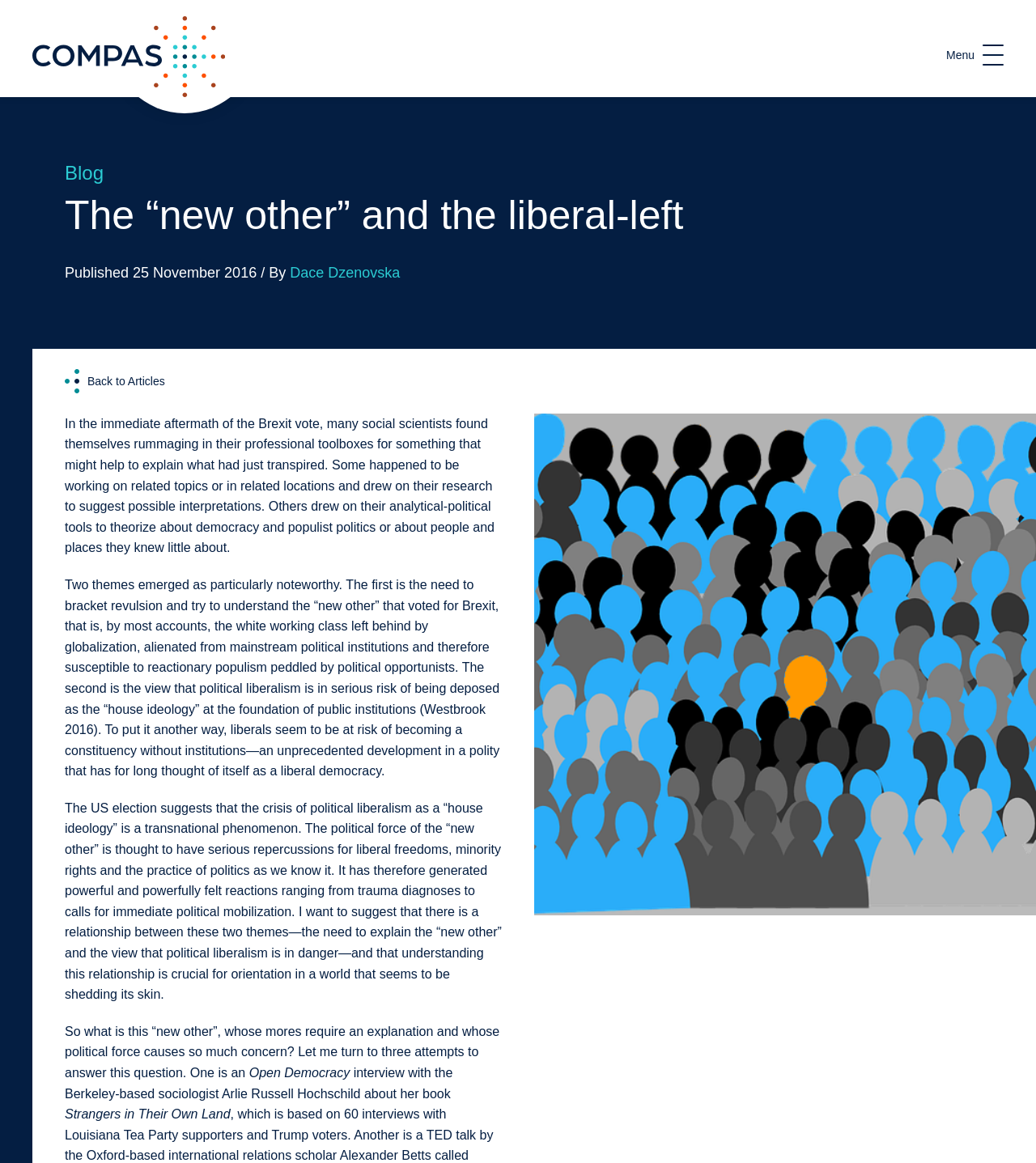Please provide the bounding box coordinate of the region that matches the element description: Blog. Coordinates should be in the format (top-left x, top-left y, bottom-right x, bottom-right y) and all values should be between 0 and 1.

[0.062, 0.139, 0.1, 0.158]